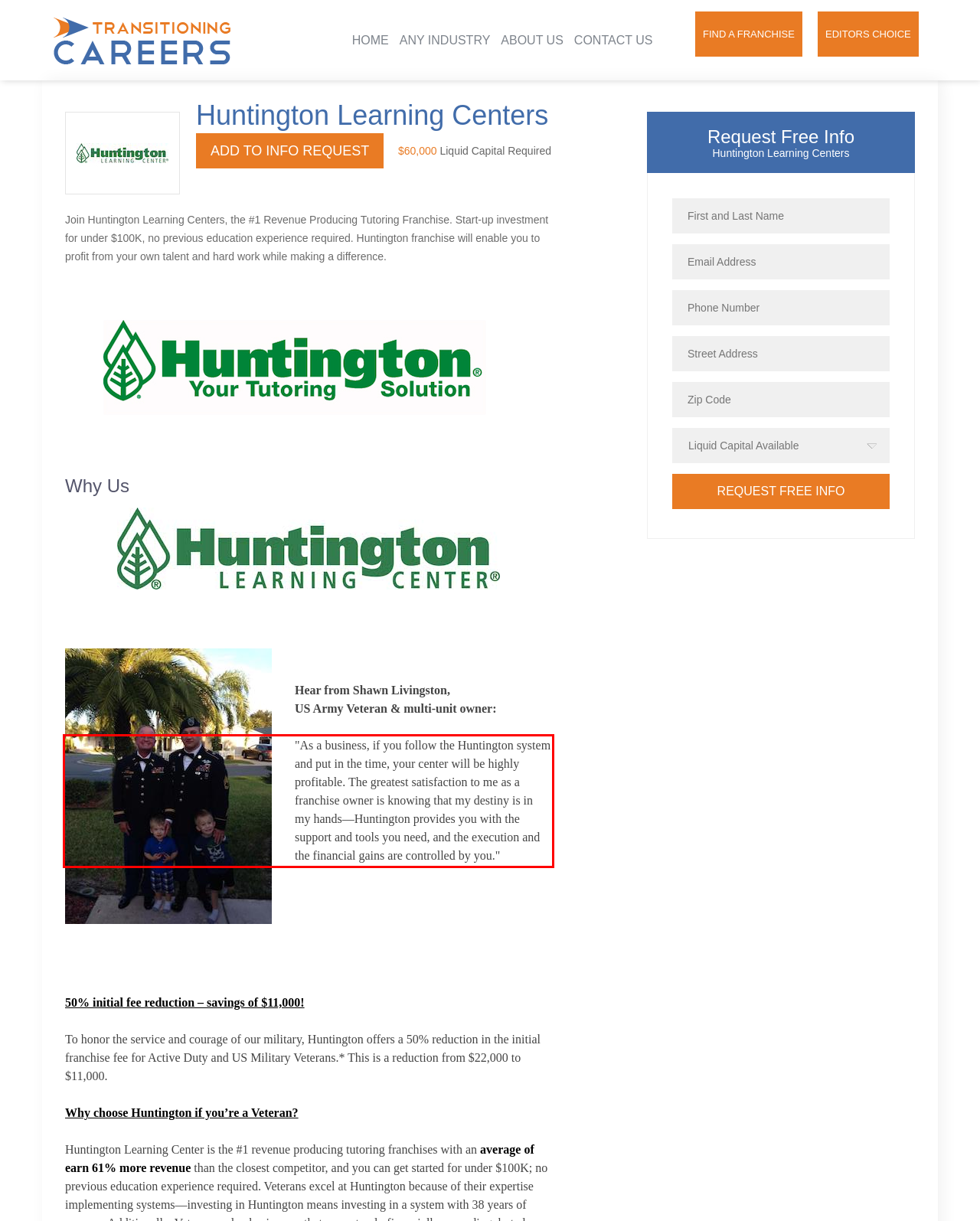Analyze the red bounding box in the provided webpage screenshot and generate the text content contained within.

"As a business, if you follow the Huntington system and put in the time, your center will be highly profitable. The greatest satisfaction to me as a franchise owner is knowing that my destiny is in my hands—Huntington provides you with the support and tools you need, and the execution and the financial gains are controlled by you."